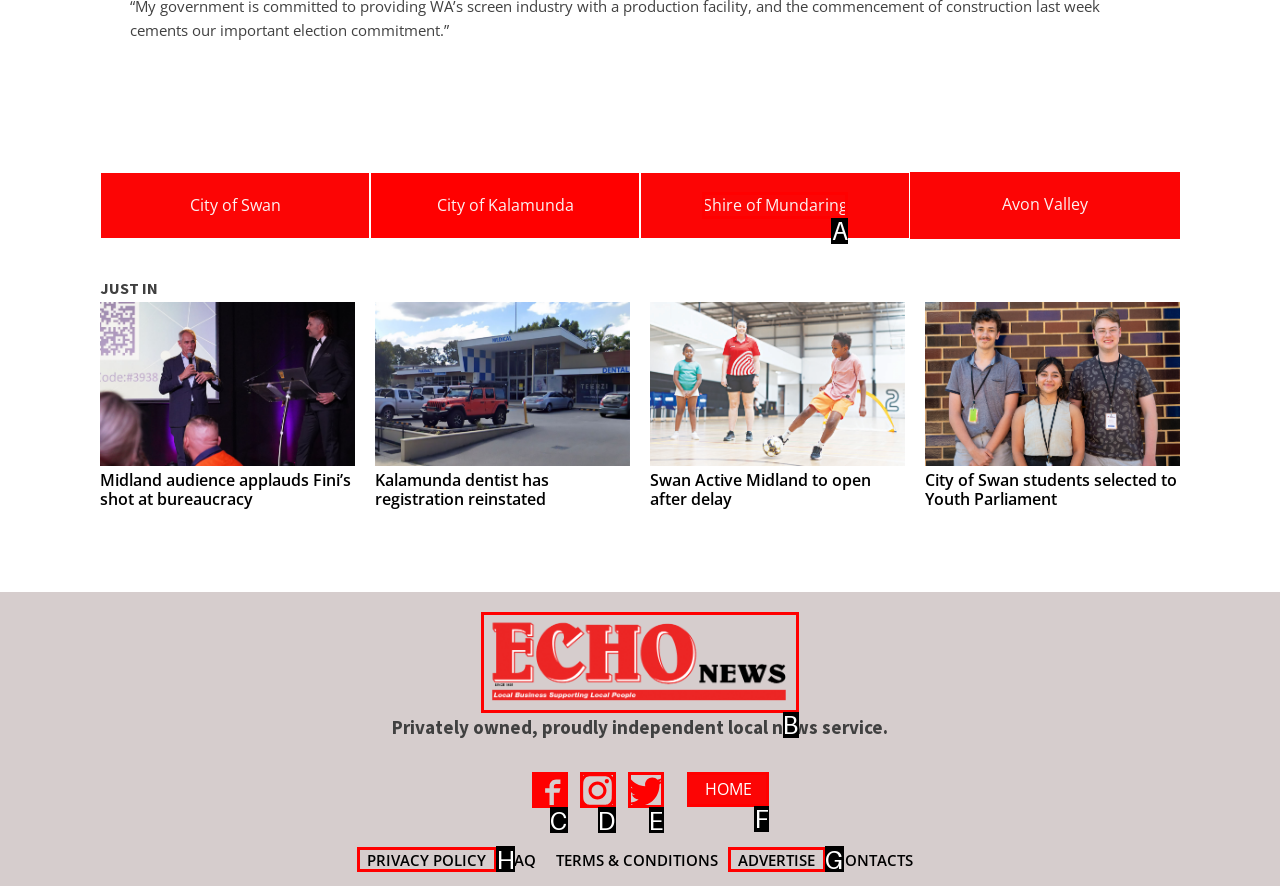What is the letter of the UI element you should click to View PRIVACY POLICY? Provide the letter directly.

H